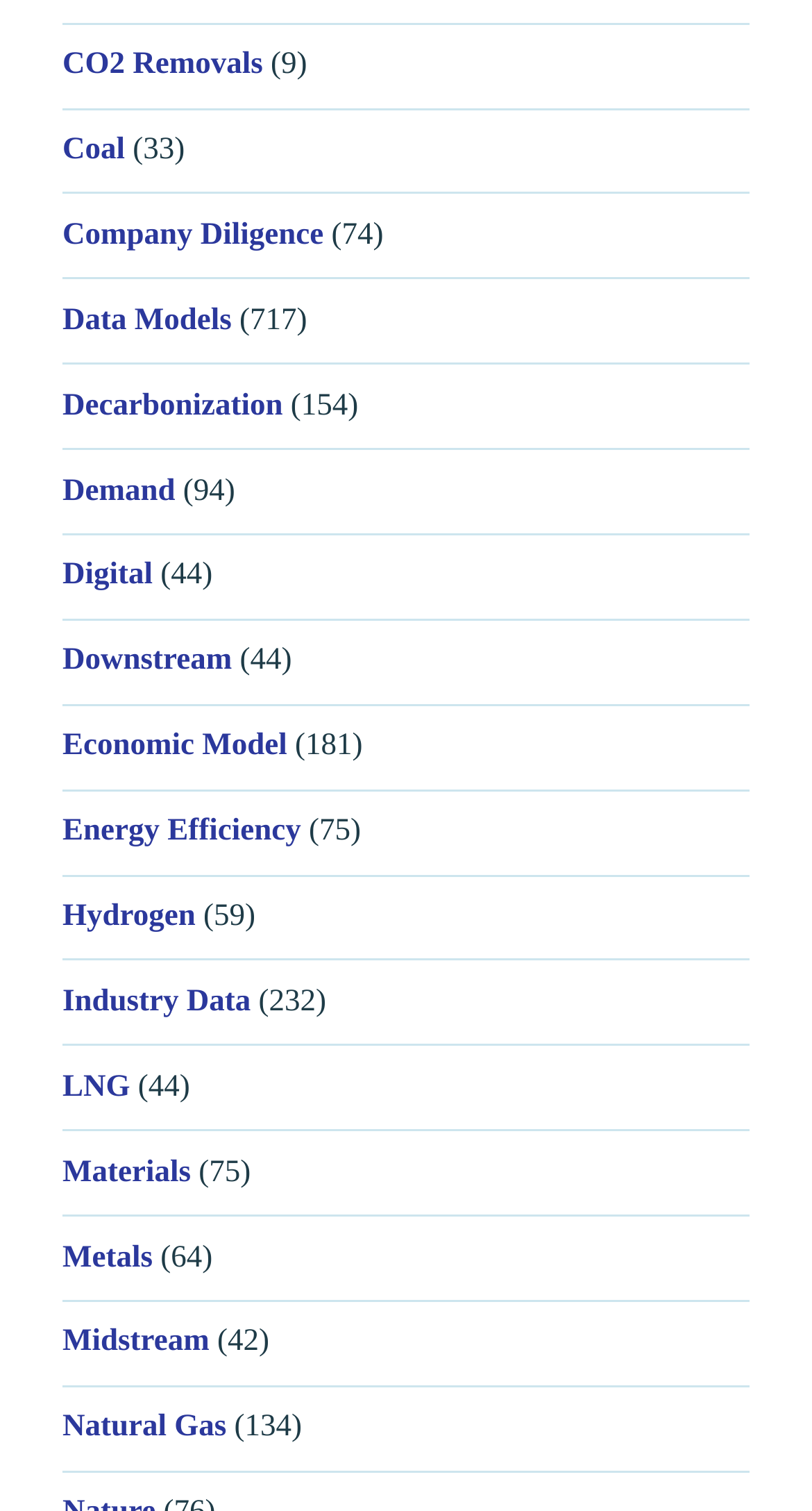Please identify the bounding box coordinates of the element that needs to be clicked to execute the following command: "Click on CO2 Removals". Provide the bounding box using four float numbers between 0 and 1, formatted as [left, top, right, bottom].

[0.077, 0.032, 0.324, 0.054]